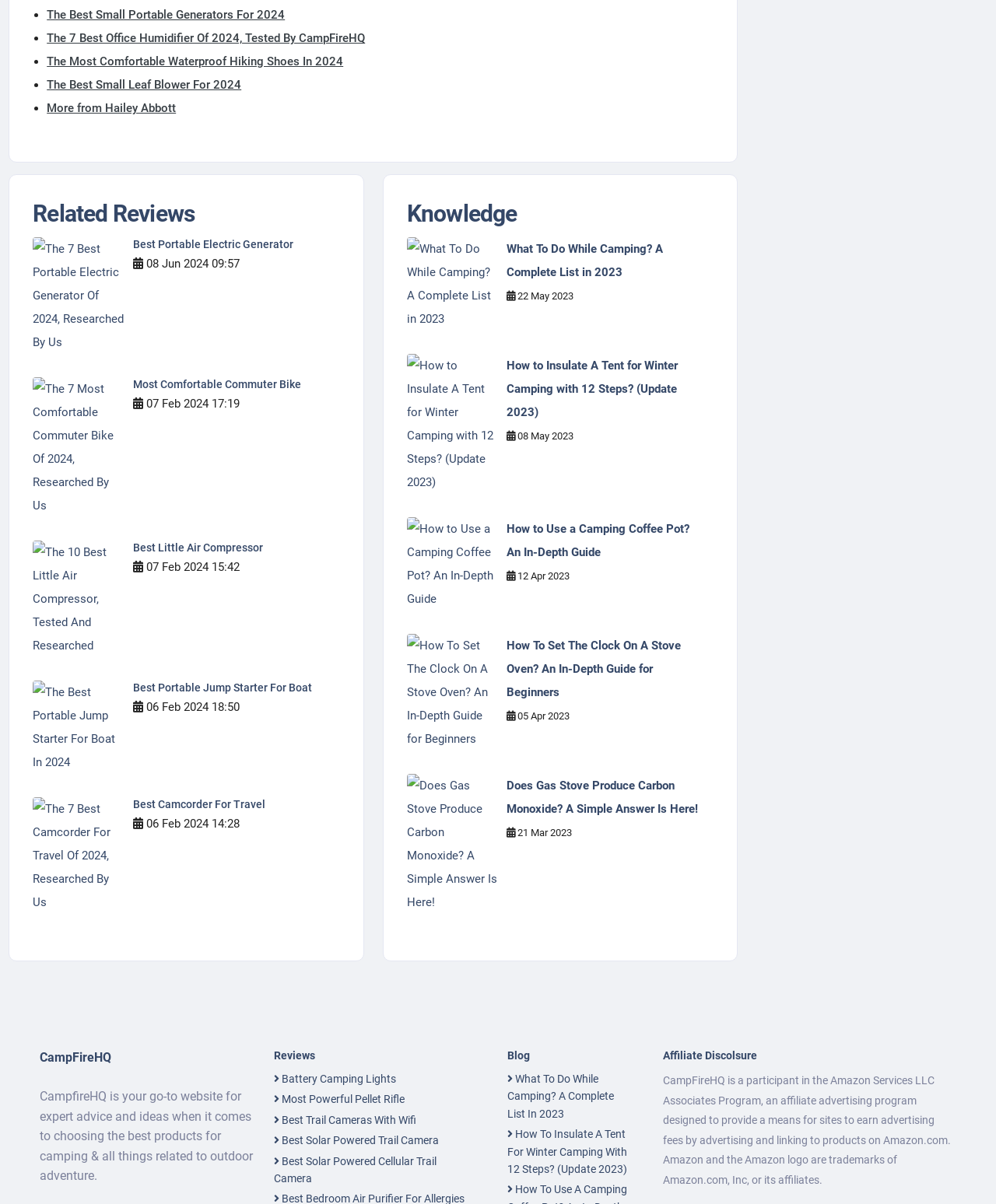Pinpoint the bounding box coordinates of the element to be clicked to execute the instruction: "Check the blog post 'How to Insulate A Tent for Winter Camping with 12 Steps? (Update 2023)'".

[0.497, 0.935, 0.647, 0.981]